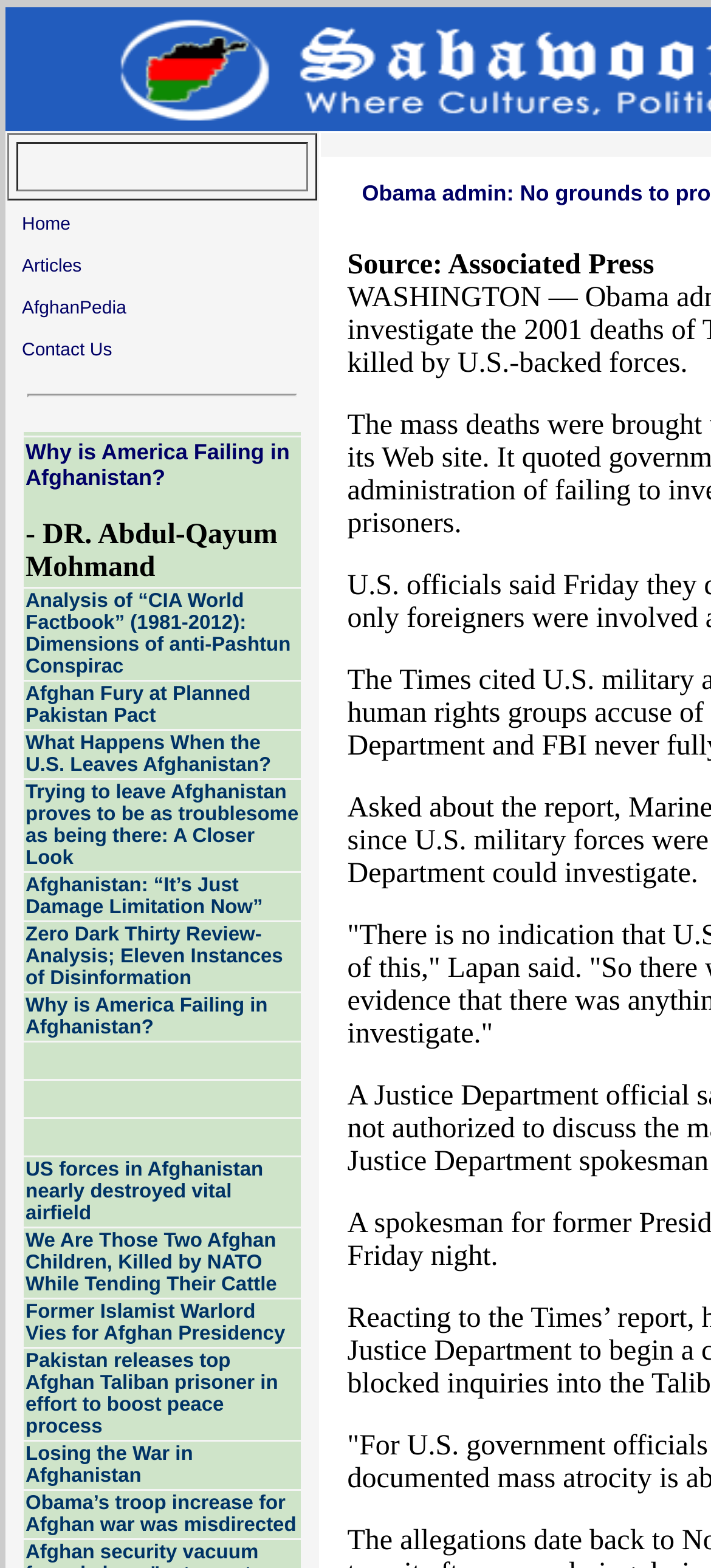How many columns are in the table?
Analyze the image and deliver a detailed answer to the question.

I examined the table structure and found two columns: one containing the article links and the other containing the image and its caption.